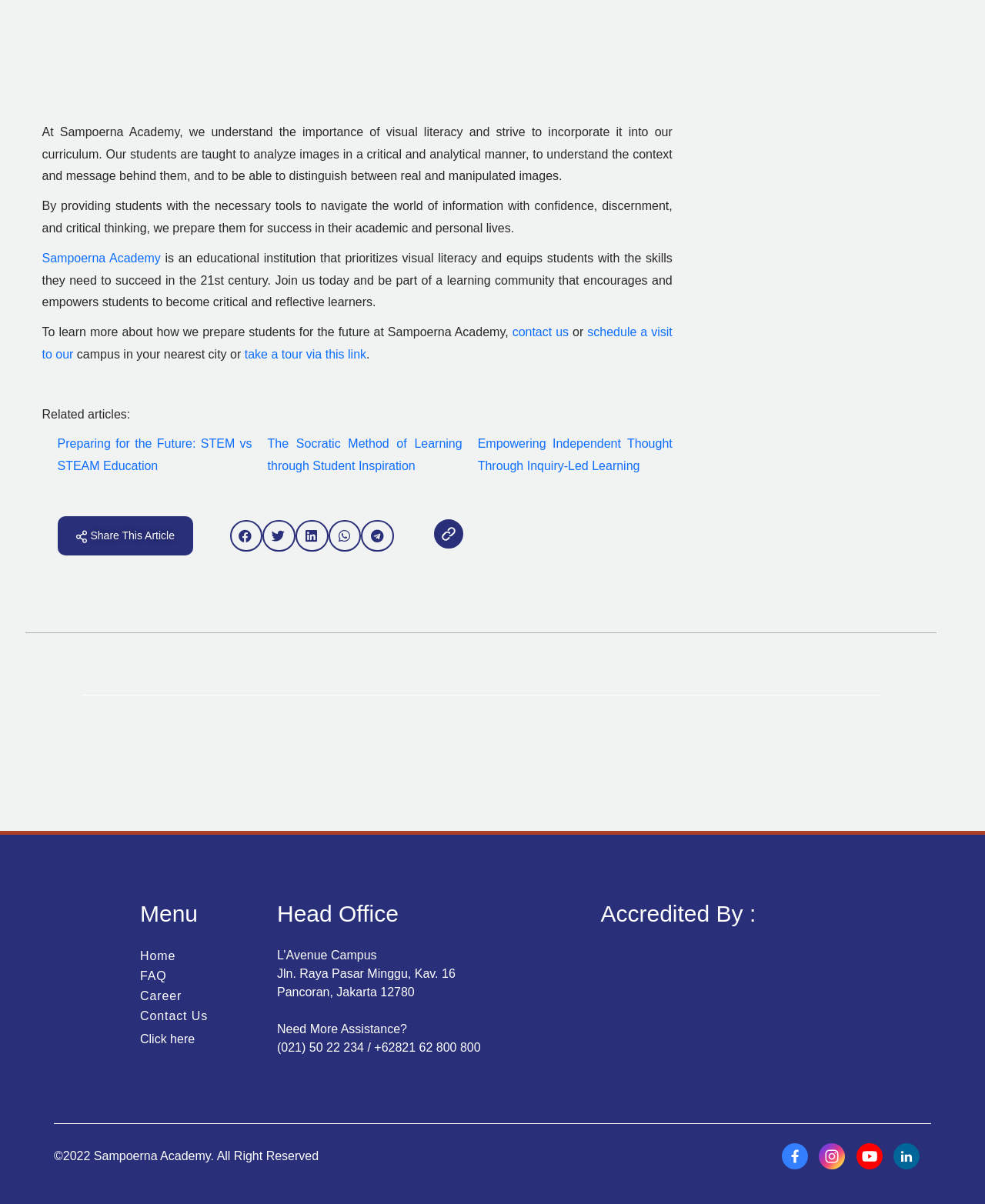What year does the copyright of Sampoerna Academy's website belong to?
Give a single word or phrase as your answer by examining the image.

2022